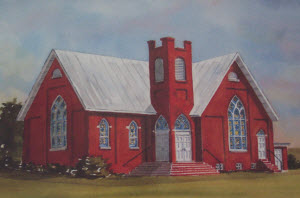What happened to the church's bricks after its closure?
Please provide a detailed answer to the question.

According to the caption, after the church's closure, its bricks were repurposed for constructing a beachfront cottage nearby, giving the church's materials a new life.